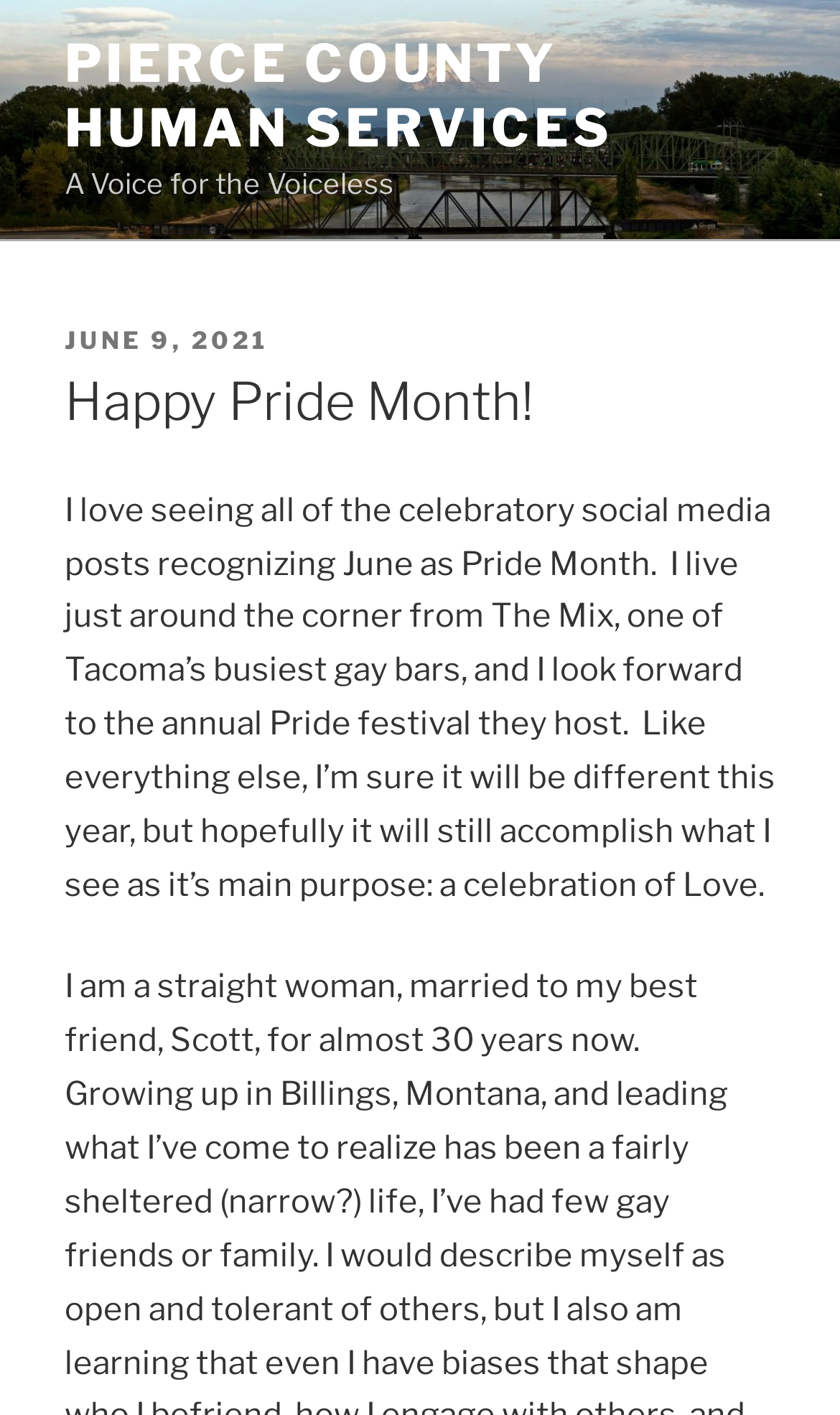Determine the main headline of the webpage and provide its text.

Happy Pride Month!